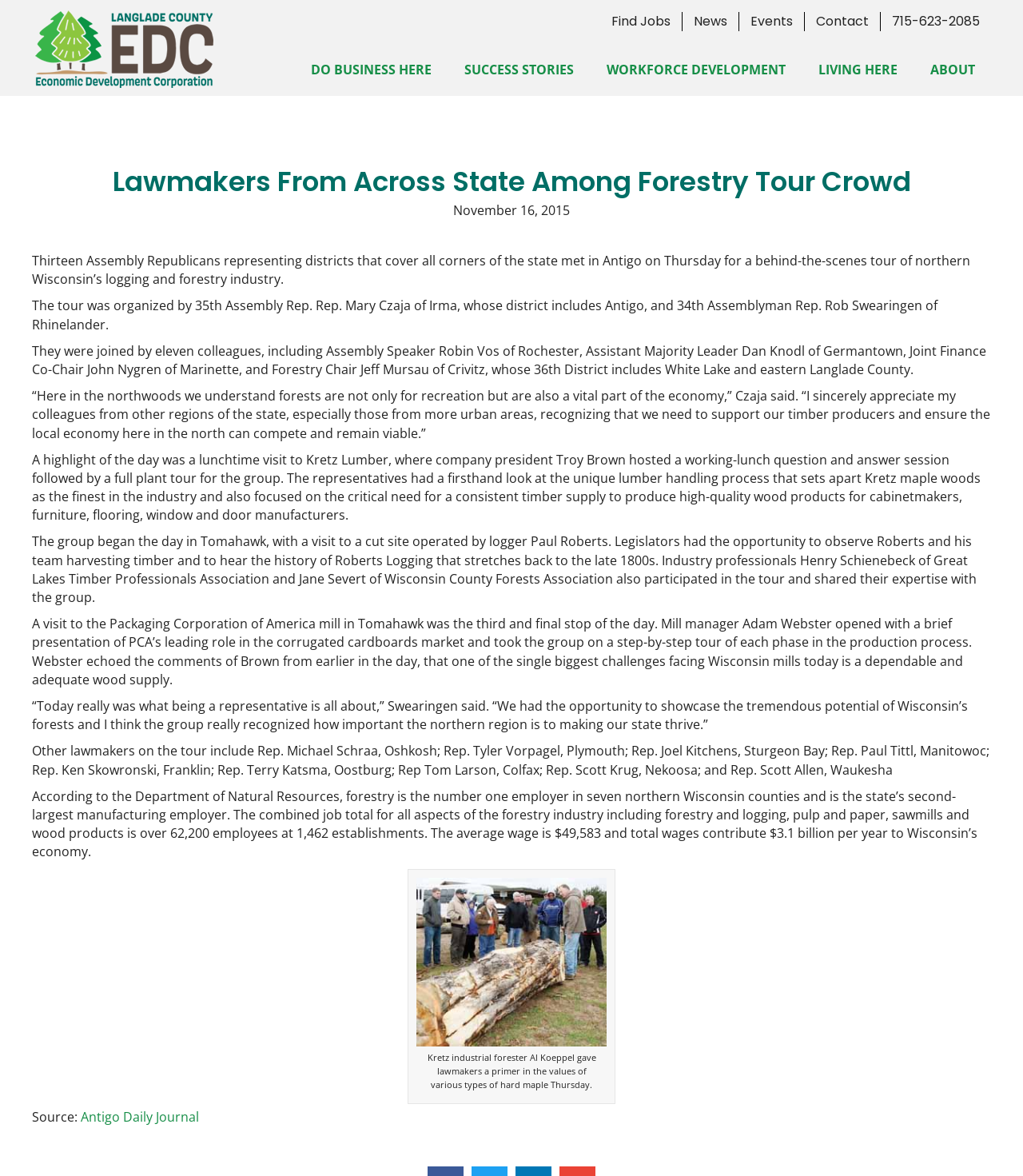Reply to the question with a brief word or phrase: How many Assembly Republicans participated in the tour?

13